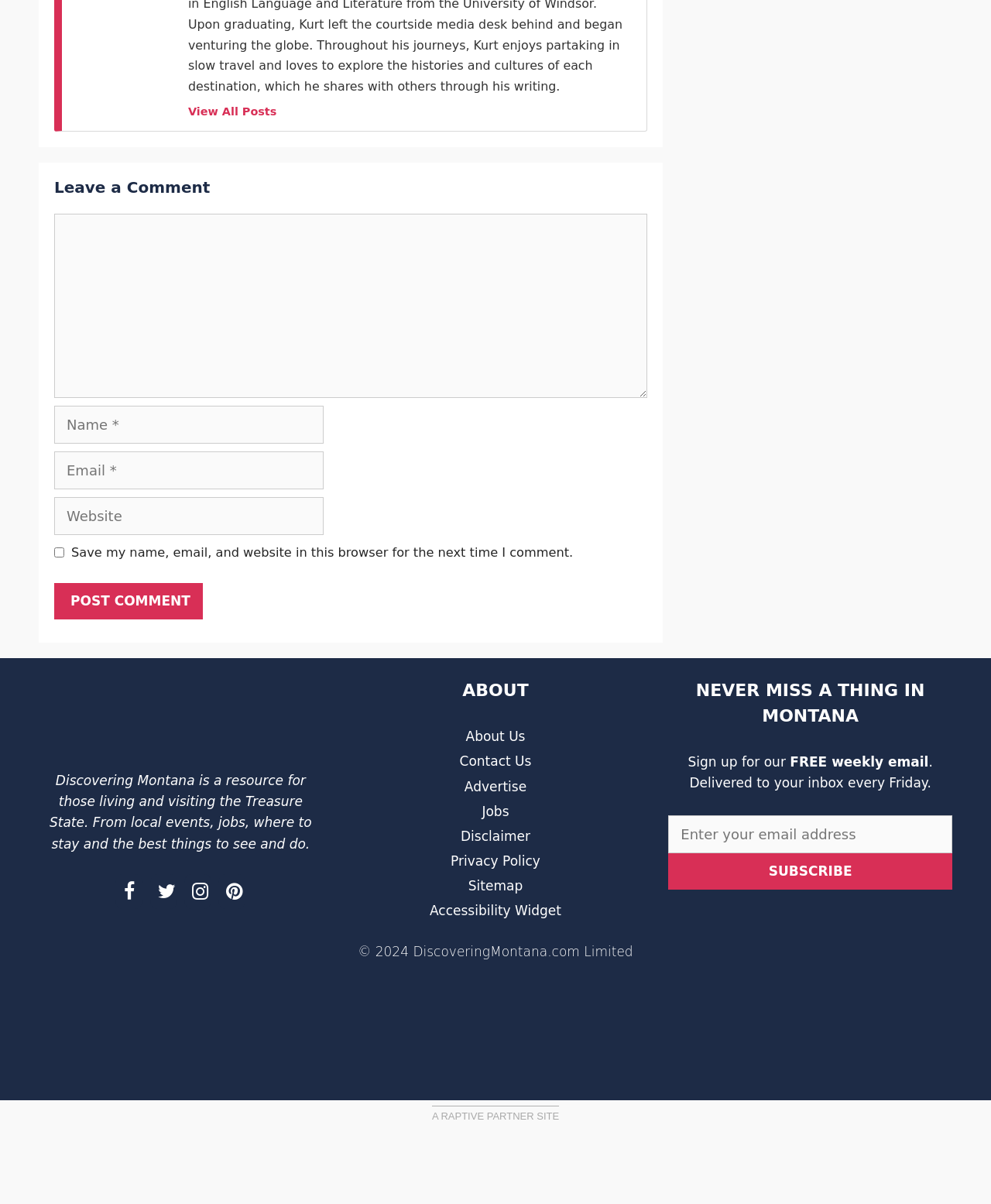Give the bounding box coordinates for the element described as: "parent_node: Comment name="url" placeholder="Website"".

[0.055, 0.413, 0.327, 0.444]